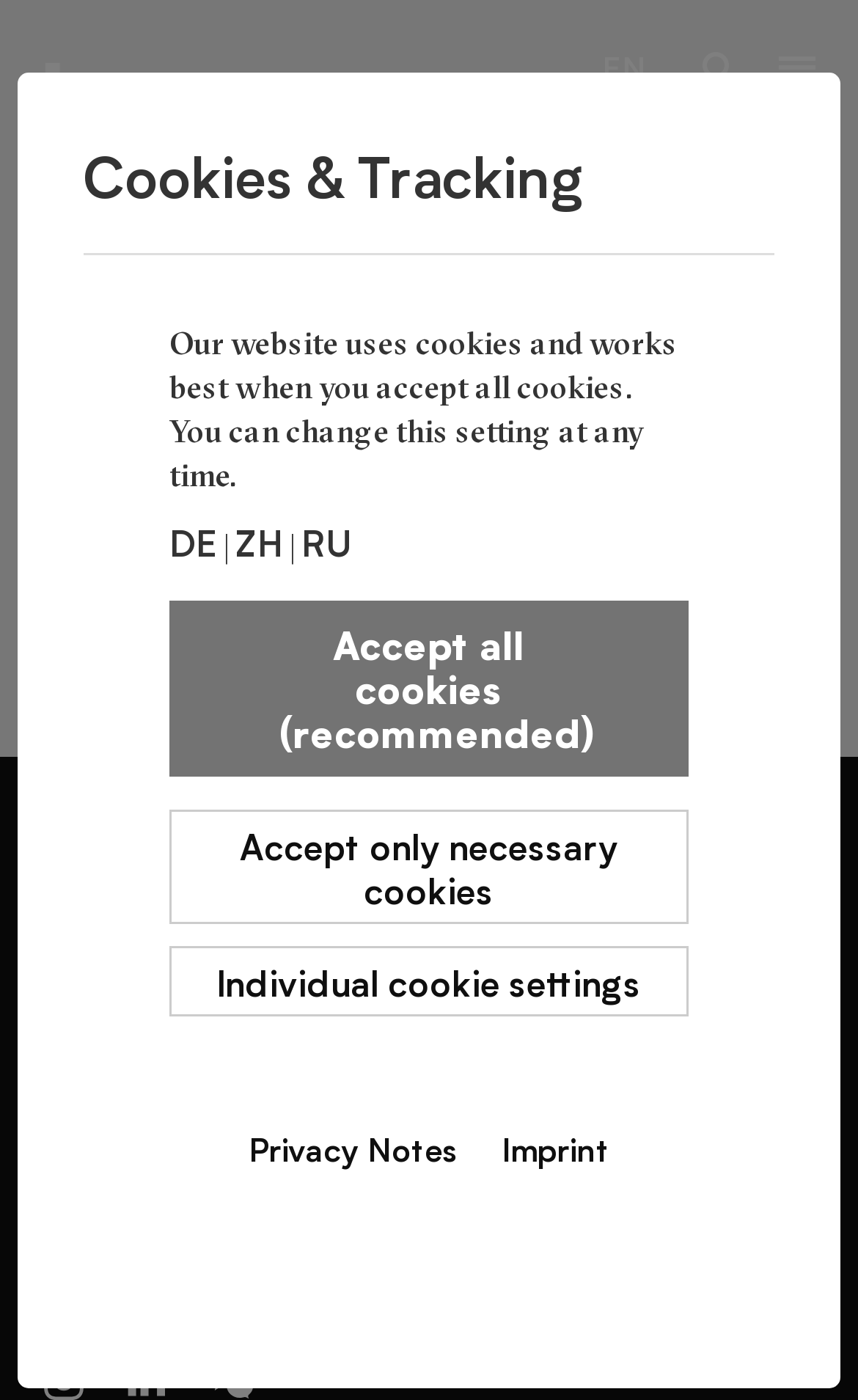Determine the bounding box coordinates for the HTML element described here: "Privacy Notes".

[0.29, 0.805, 0.533, 0.836]